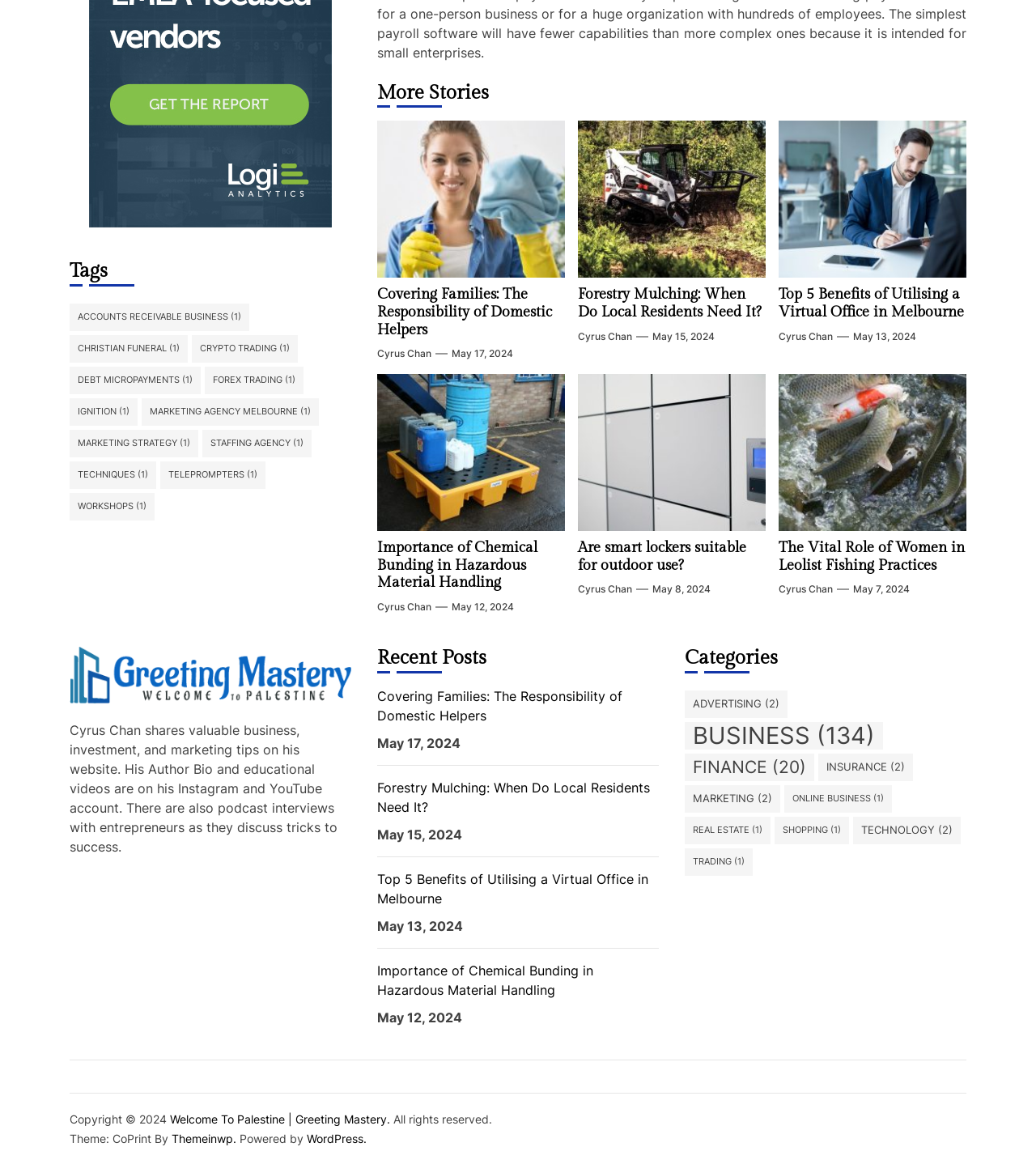Locate the bounding box coordinates of the region to be clicked to comply with the following instruction: "Explore the 'Accounts Receivable Business' category". The coordinates must be four float numbers between 0 and 1, in the form [left, top, right, bottom].

[0.067, 0.261, 0.241, 0.285]